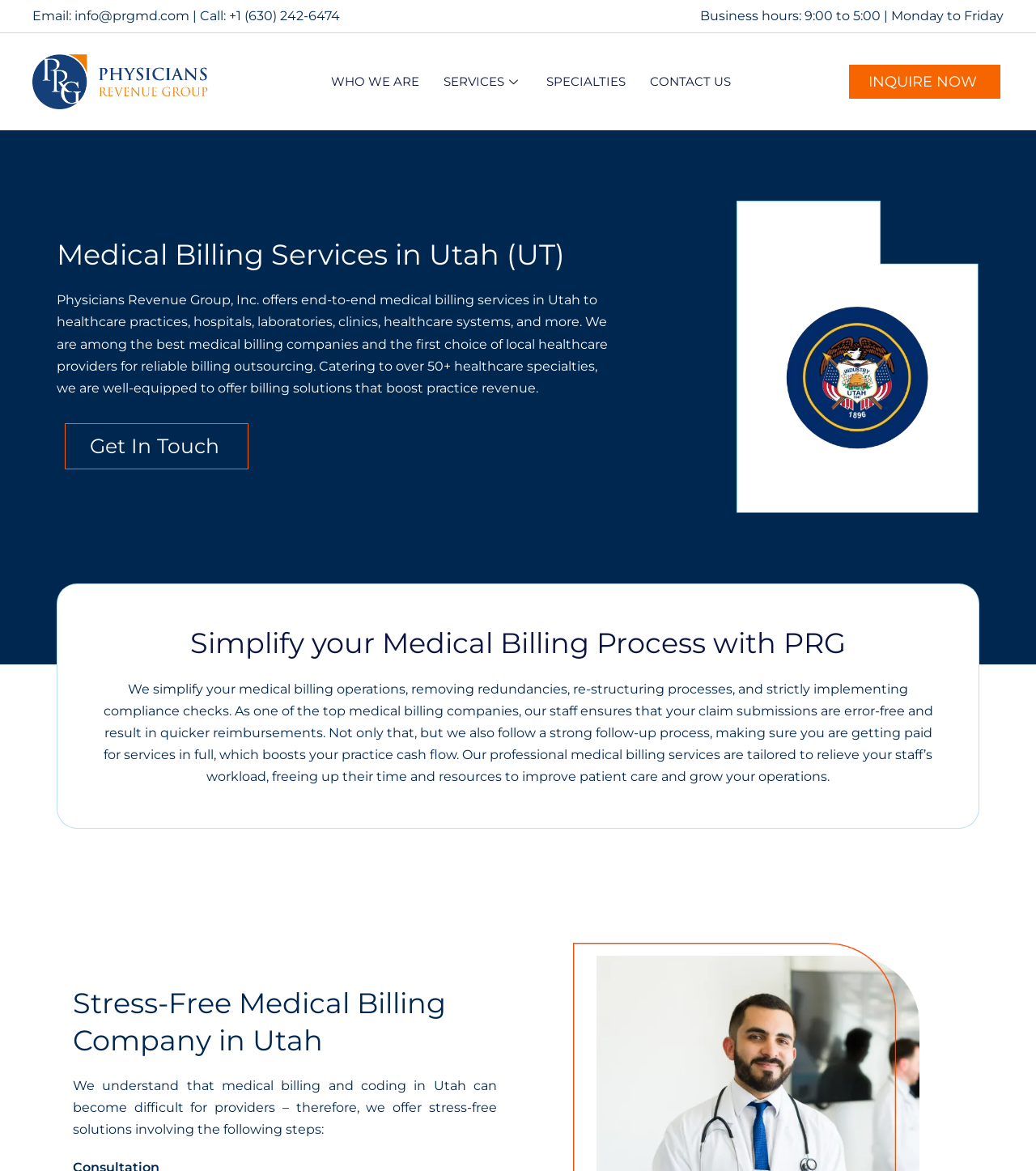Indicate the bounding box coordinates of the clickable region to achieve the following instruction: "Find other Emails now."

None